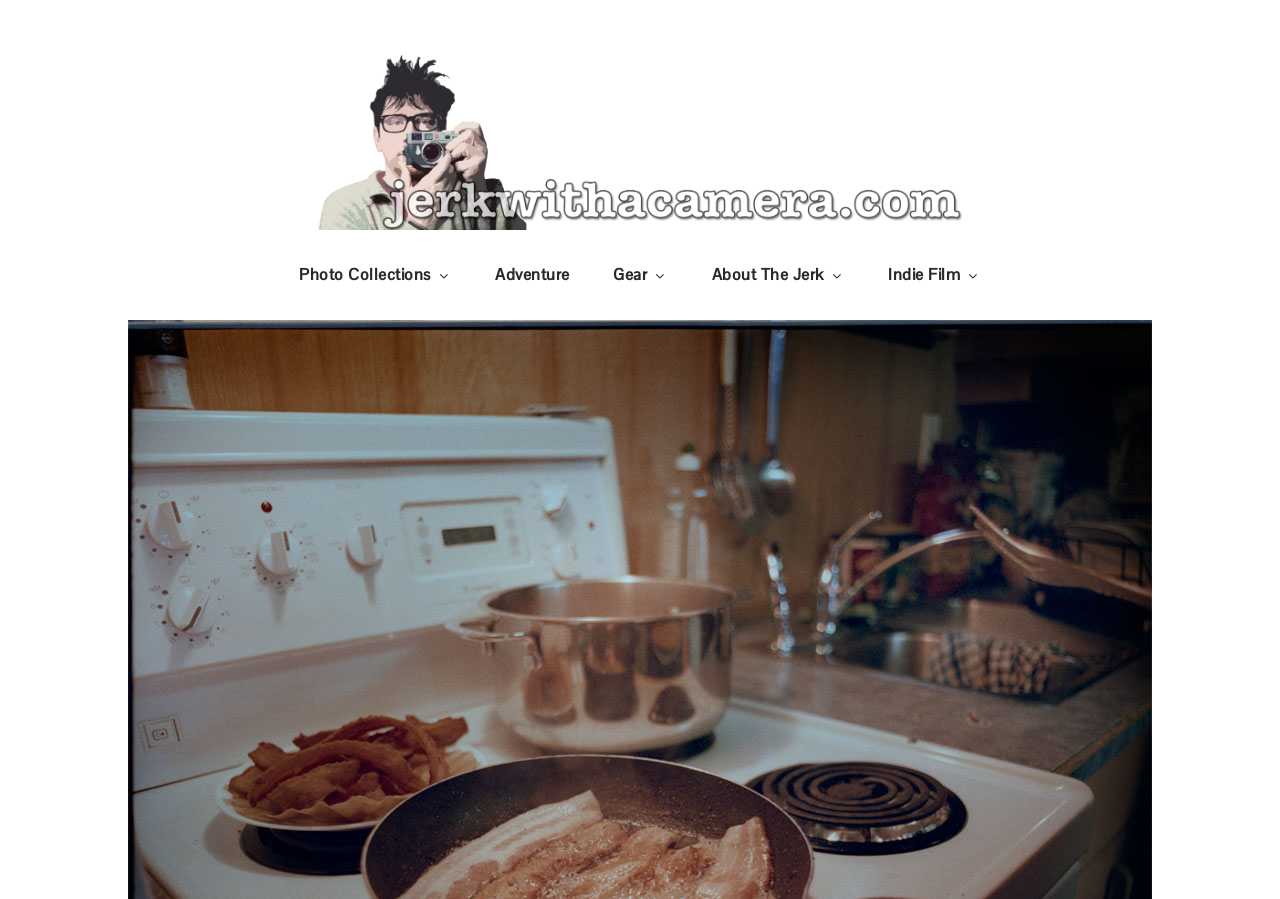Find the main header of the webpage and produce its text content.

I have been developing some old film